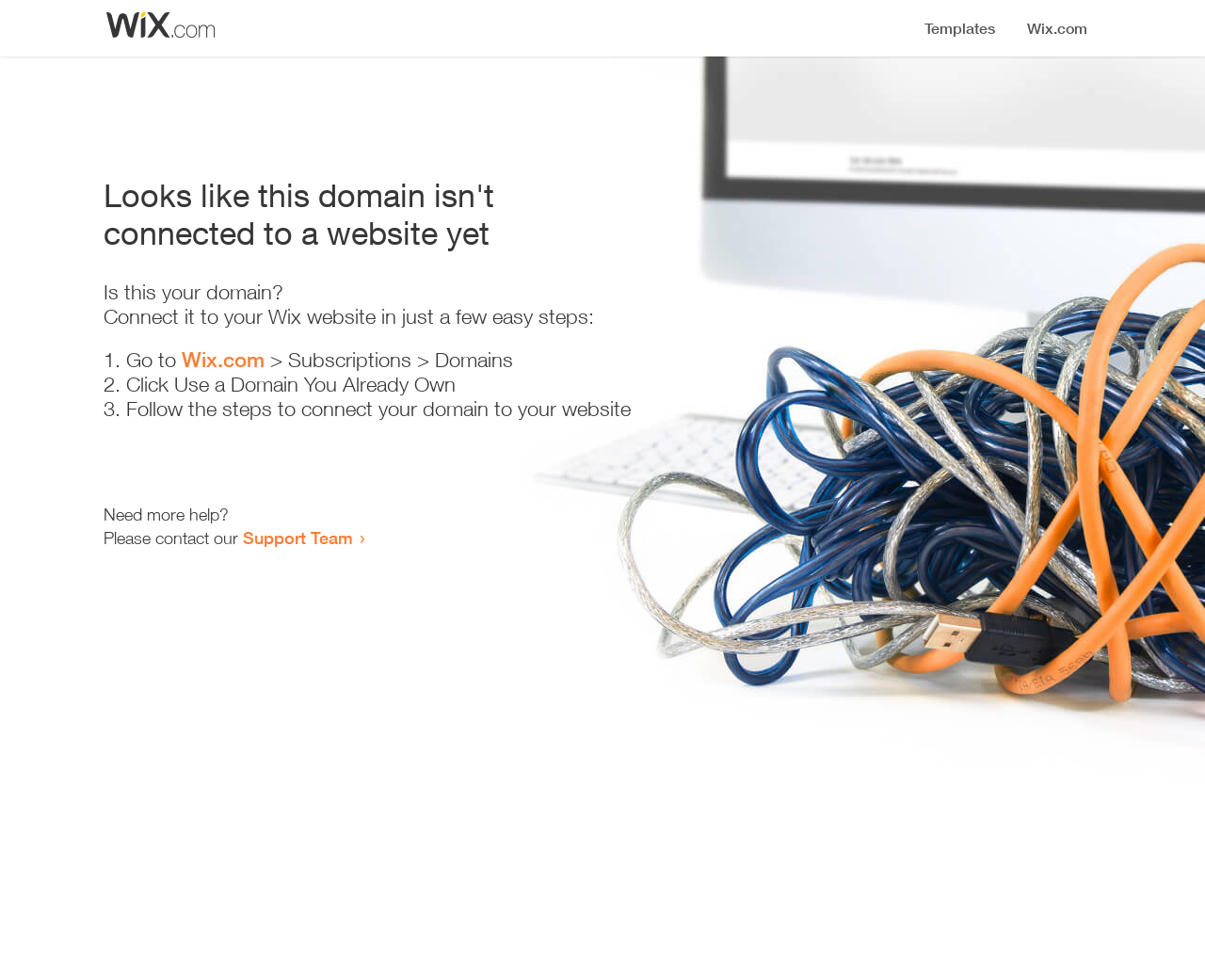Please examine the image and provide a detailed answer to the question: What is the user trying to do with their domain?

The webpage provides instructions on how to connect the domain to a Wix website, indicating that the user is trying to connect their domain to their Wix website.